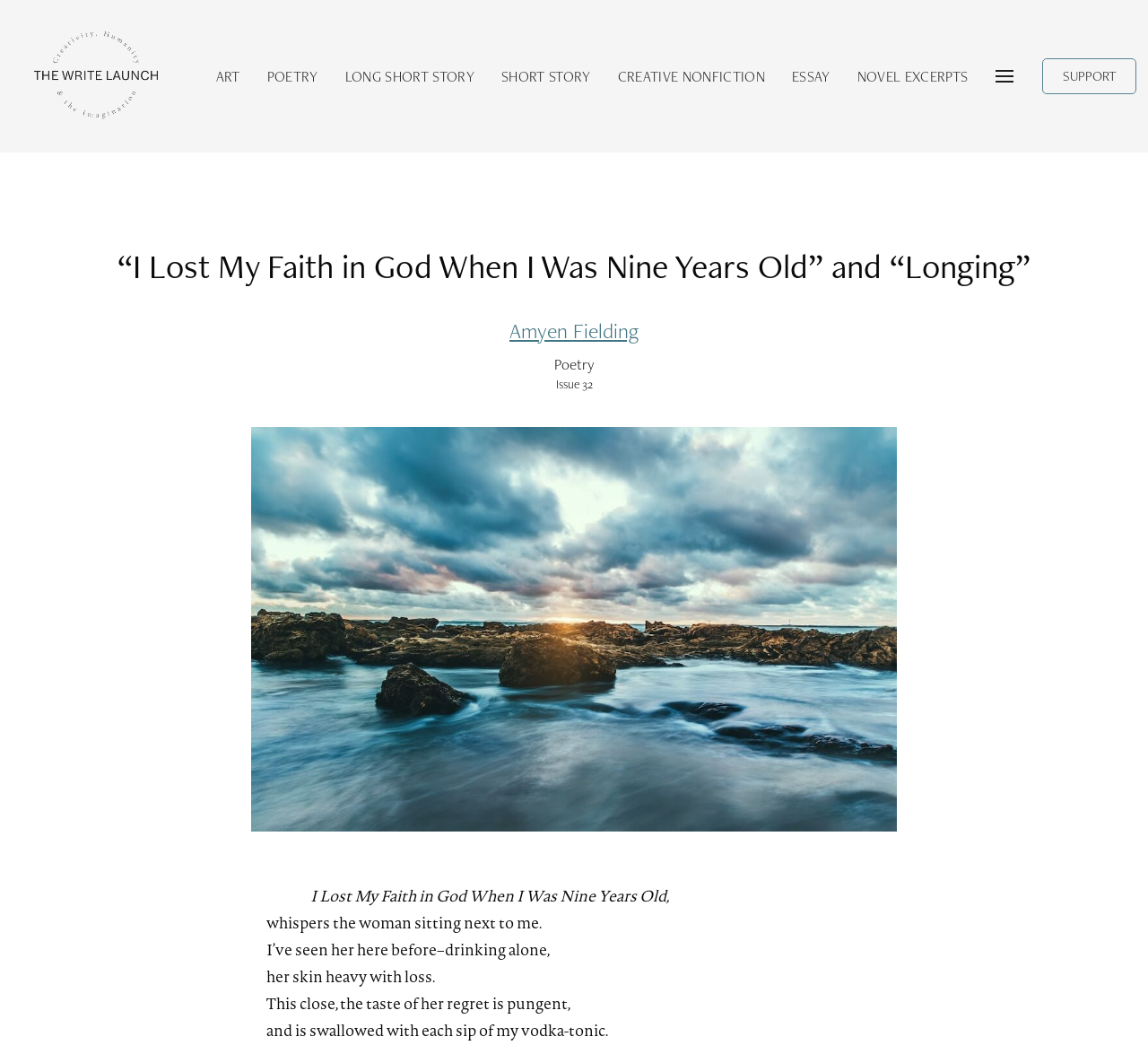Please find and generate the text of the main heading on the webpage.

“I Lost My Faith in God When I Was Nine Years Old” and “Longing”